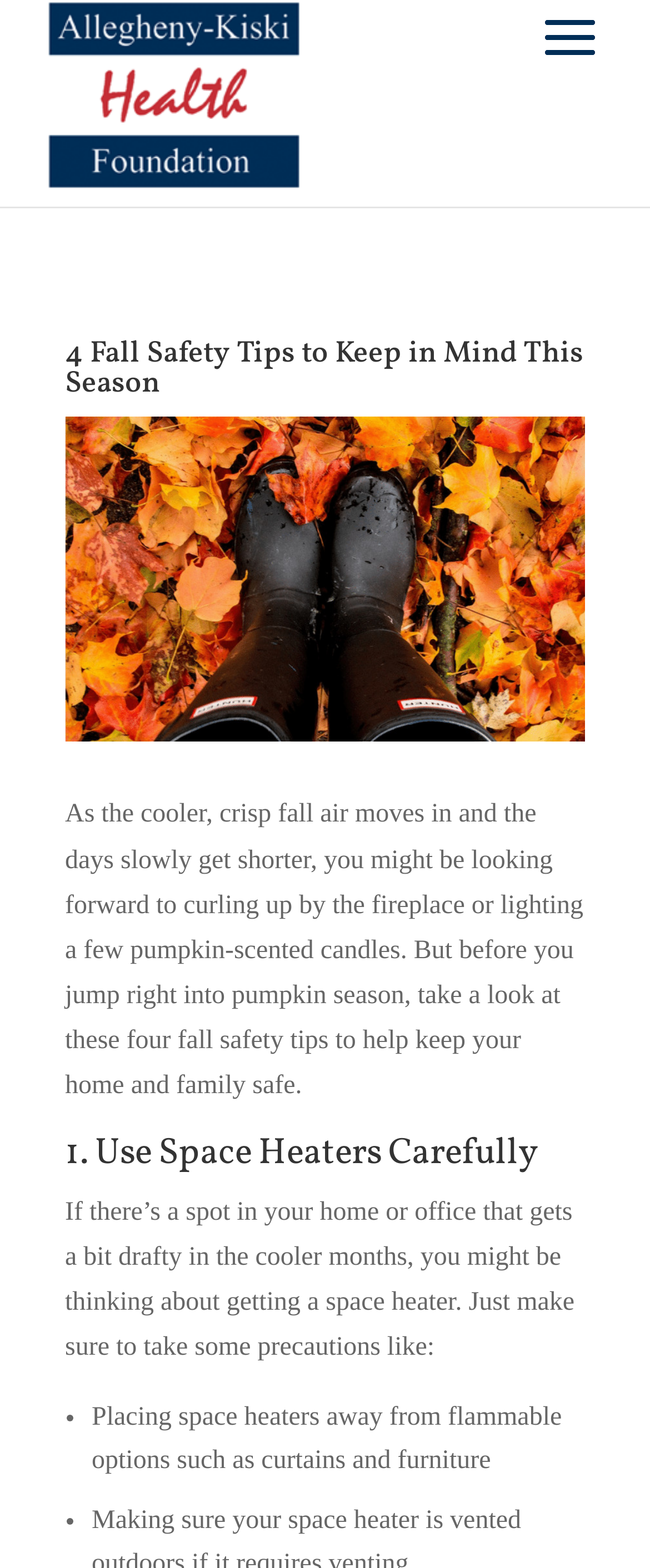Answer in one word or a short phrase: 
Who is the author of the article?

Not mentioned